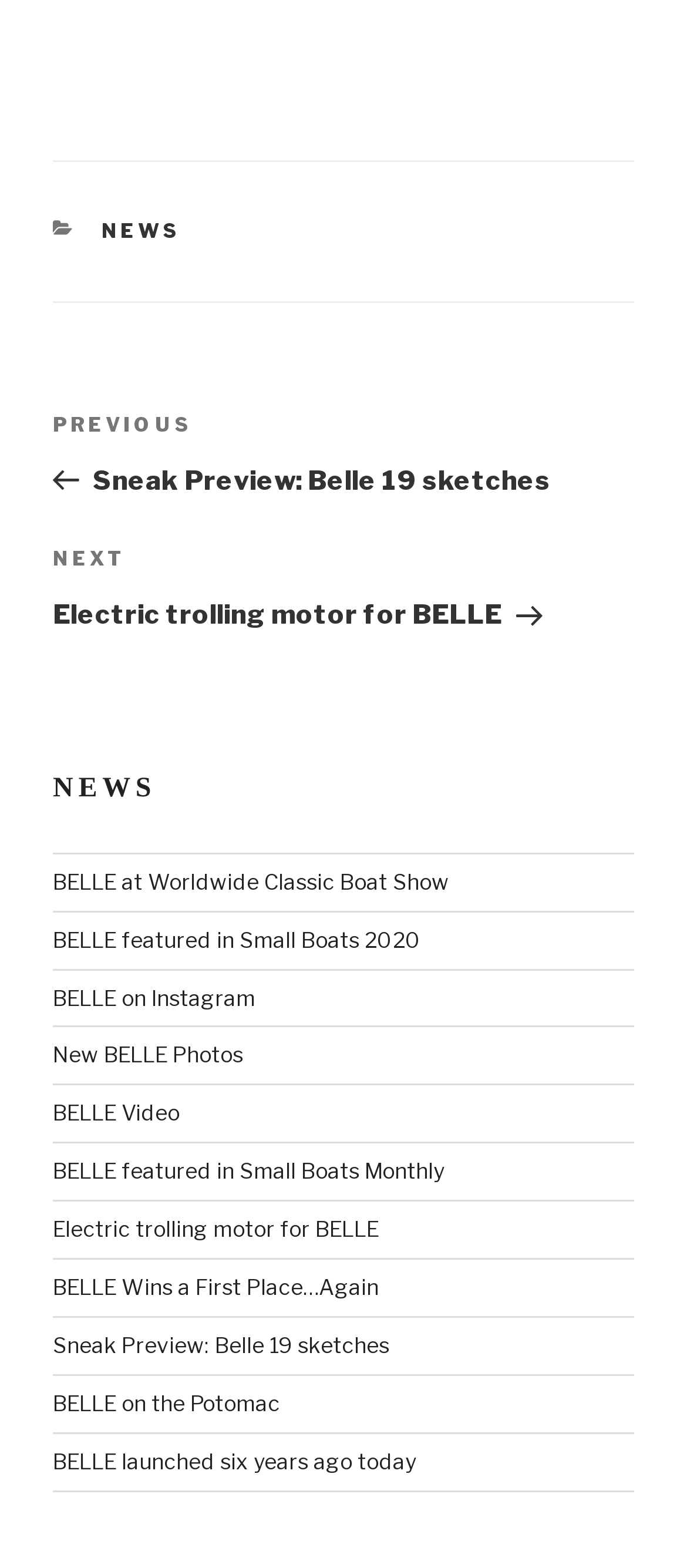Please provide a one-word or phrase answer to the question: 
What is the category of posts on this webpage?

NEWS